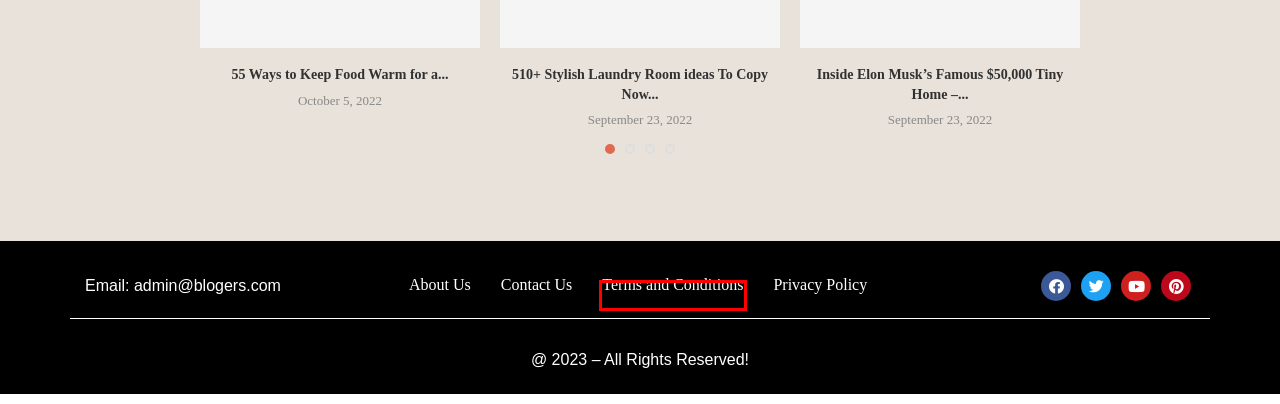Observe the screenshot of a webpage with a red bounding box around an element. Identify the webpage description that best fits the new page after the element inside the bounding box is clicked. The candidates are:
A. Contact Us - Learning Platform
B. Privacy Policy - Learning Platform
C. 510+ Game Room ideas To Copy Now - Read Brilliant Ideas - Learning Platform
D. 510+ Powder Room ideas To Copy Now - Read Brilliant Ideas - Learning Platform
E. 510+ Aesthetic Room ideas To Copy Now - Read Brilliant Ideas - Learning Platform
F. Business Archives - Learning Platform
G. Terms and Conditions - Learning Platform
H. 510+ Modern Living Room ideas To Copy Now - Read Brilliant Ideas - Learning Platform

G